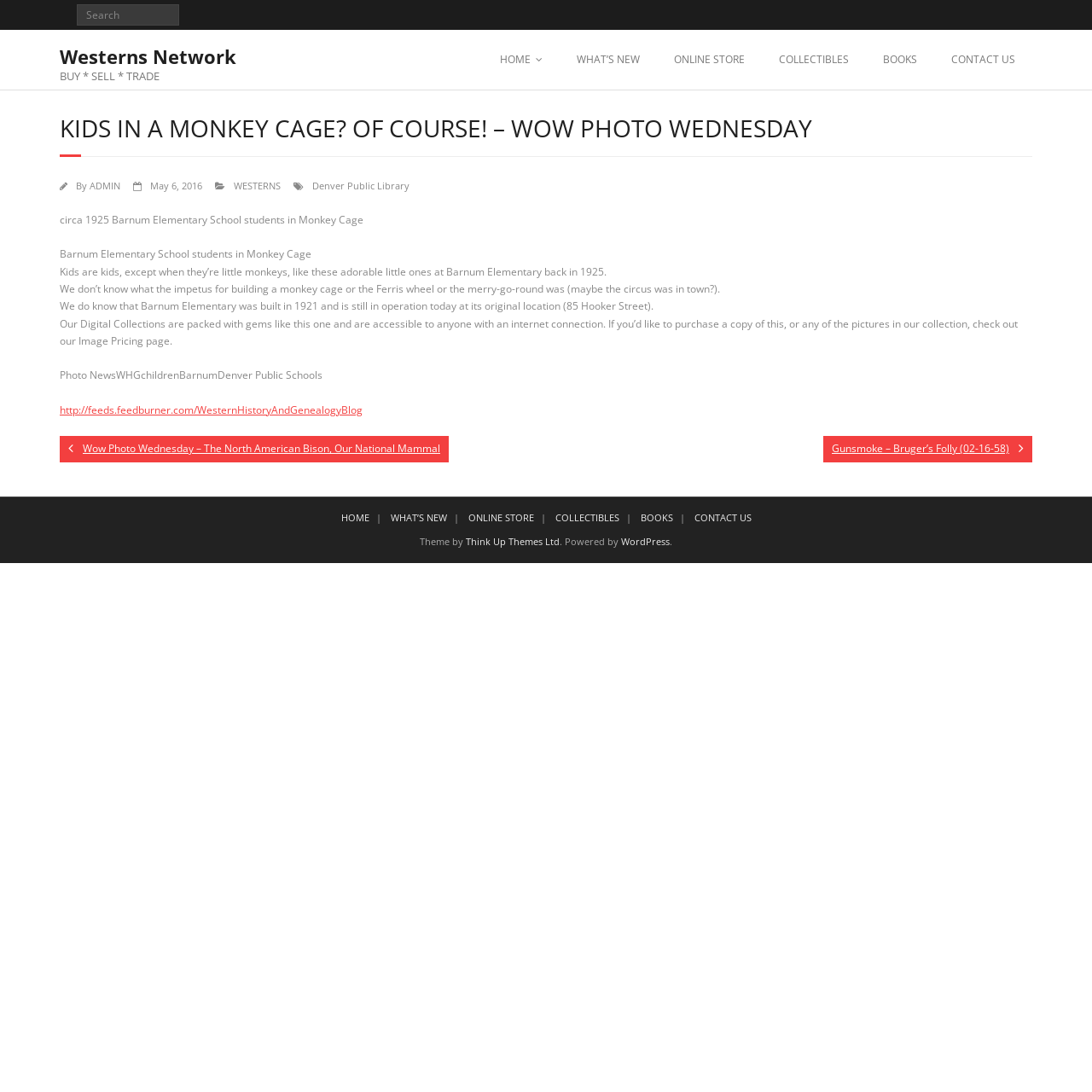Determine the bounding box coordinates of the clickable element to achieve the following action: 'Search for something'. Provide the coordinates as four float values between 0 and 1, formatted as [left, top, right, bottom].

[0.07, 0.004, 0.164, 0.023]